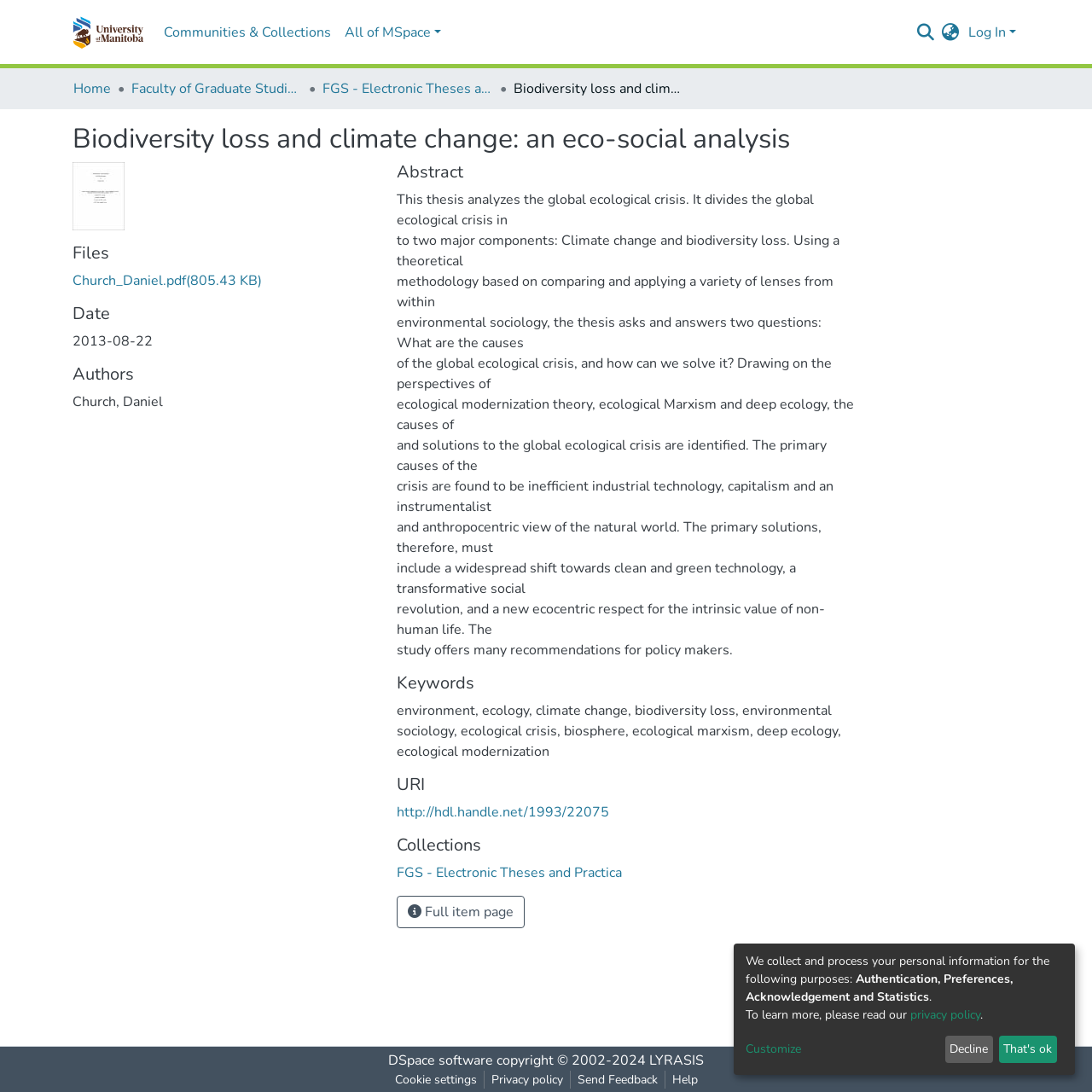Could you please study the image and provide a detailed answer to the question:
What is the date of the thesis?

I found the answer by looking at the 'Date' section, which lists the date '2013-08-22'.